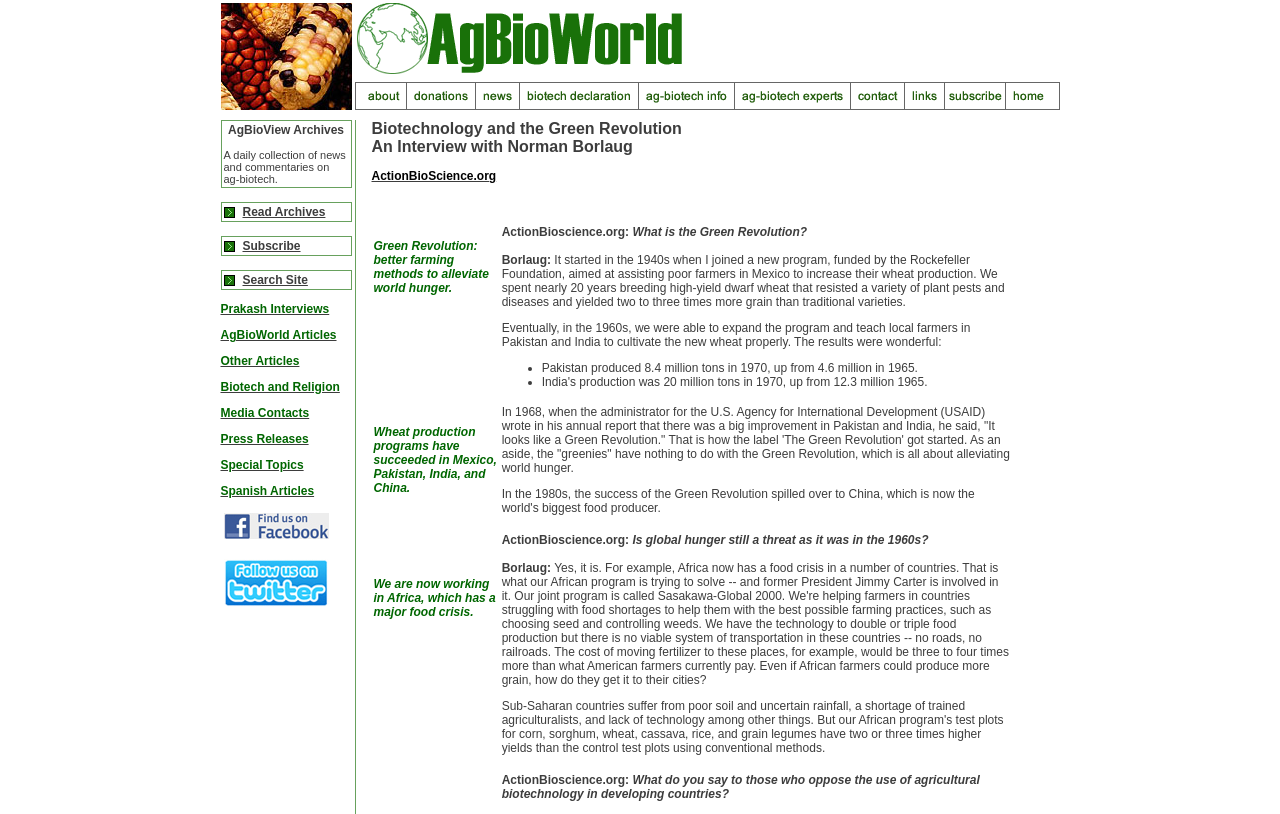Locate the bounding box coordinates of the area you need to click to fulfill this instruction: 'Click Home Page Link'. The coordinates must be in the form of four float numbers ranging from 0 to 1: [left, top, right, bottom].

[0.172, 0.004, 0.275, 0.135]